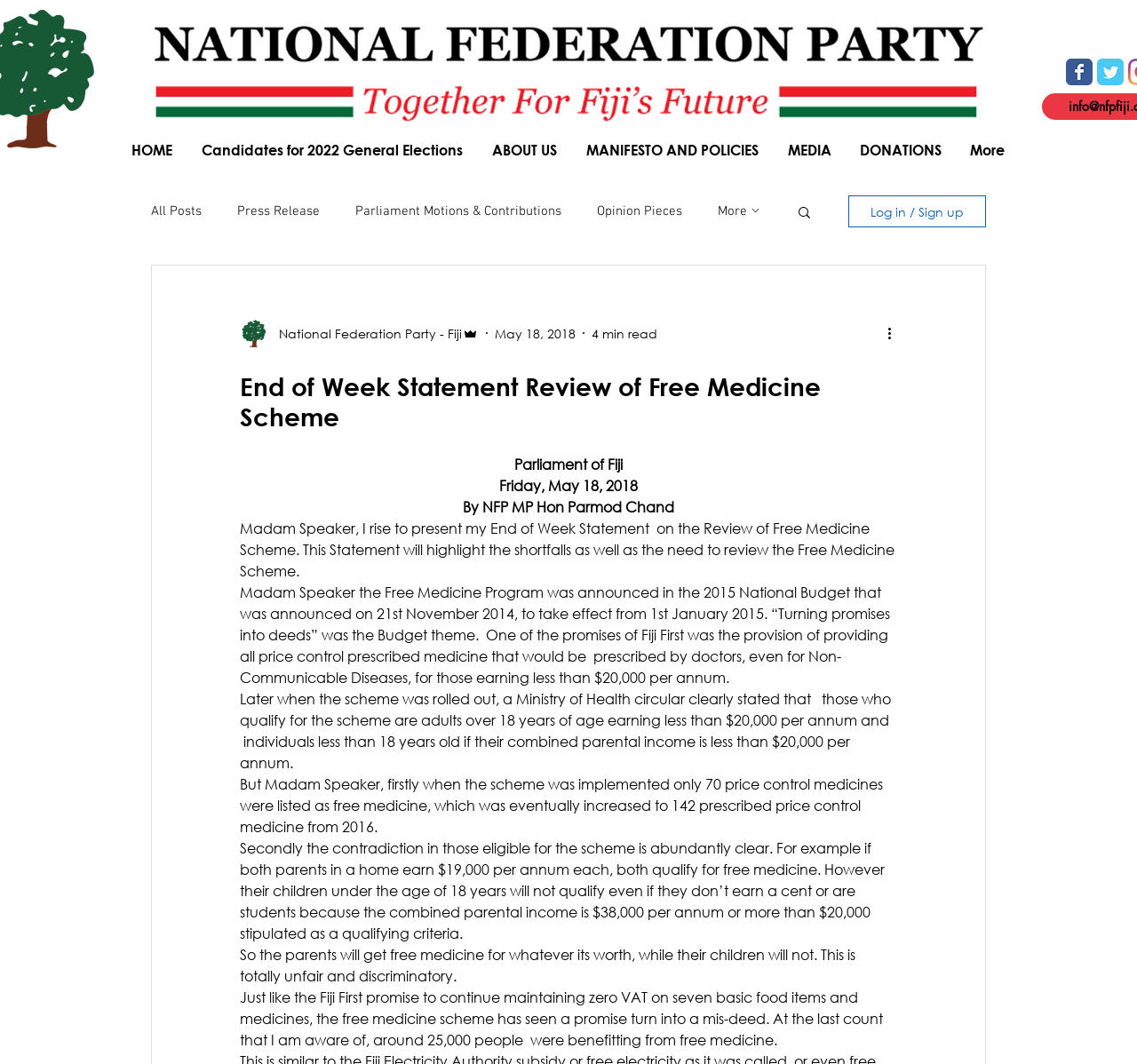Determine the bounding box for the UI element that matches this description: "Parliament Motions & Contributions".

[0.312, 0.191, 0.494, 0.206]